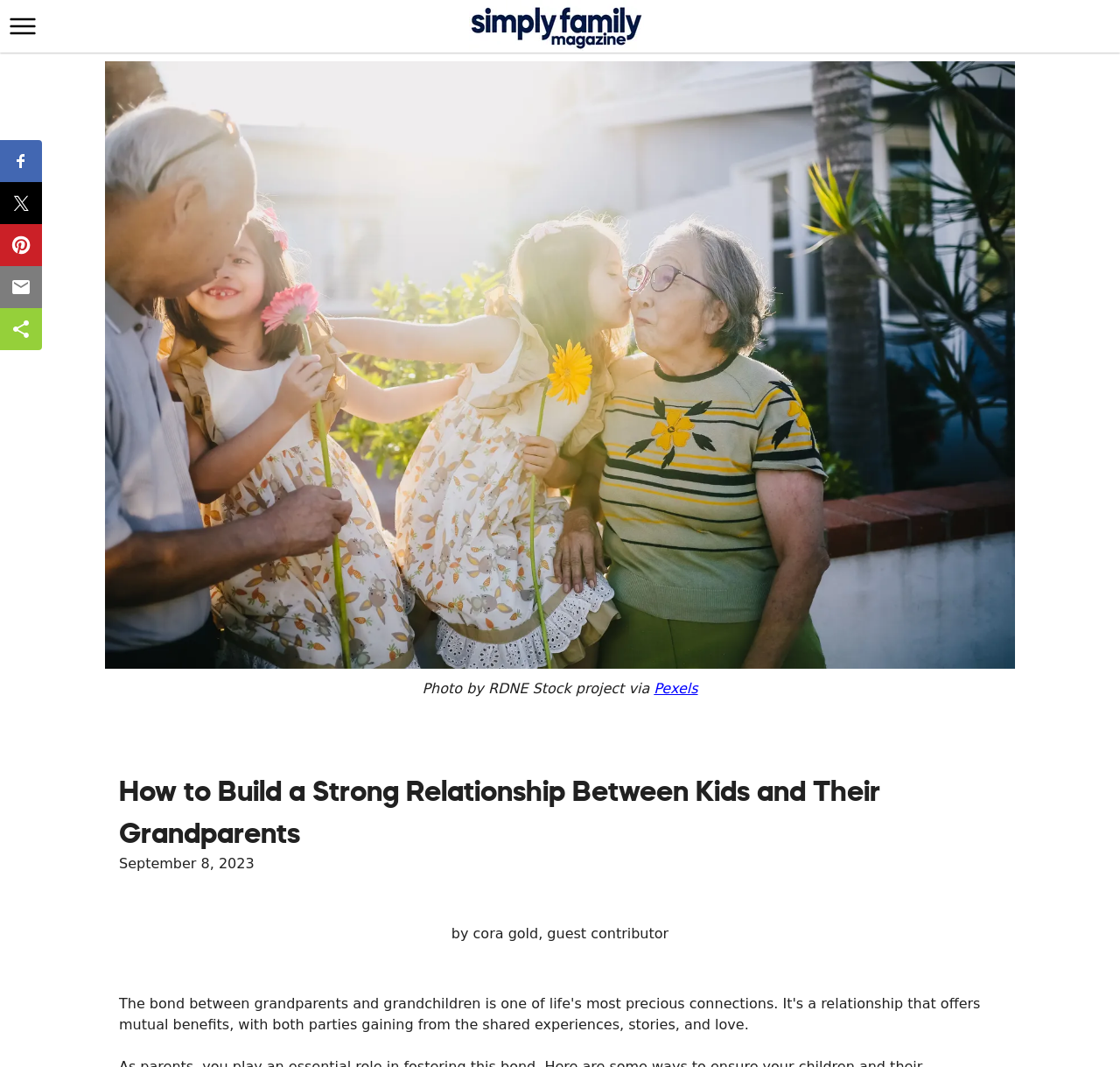What is the primary heading on this webpage?

How to Build a Strong Relationship Between Kids and Their Grandparents